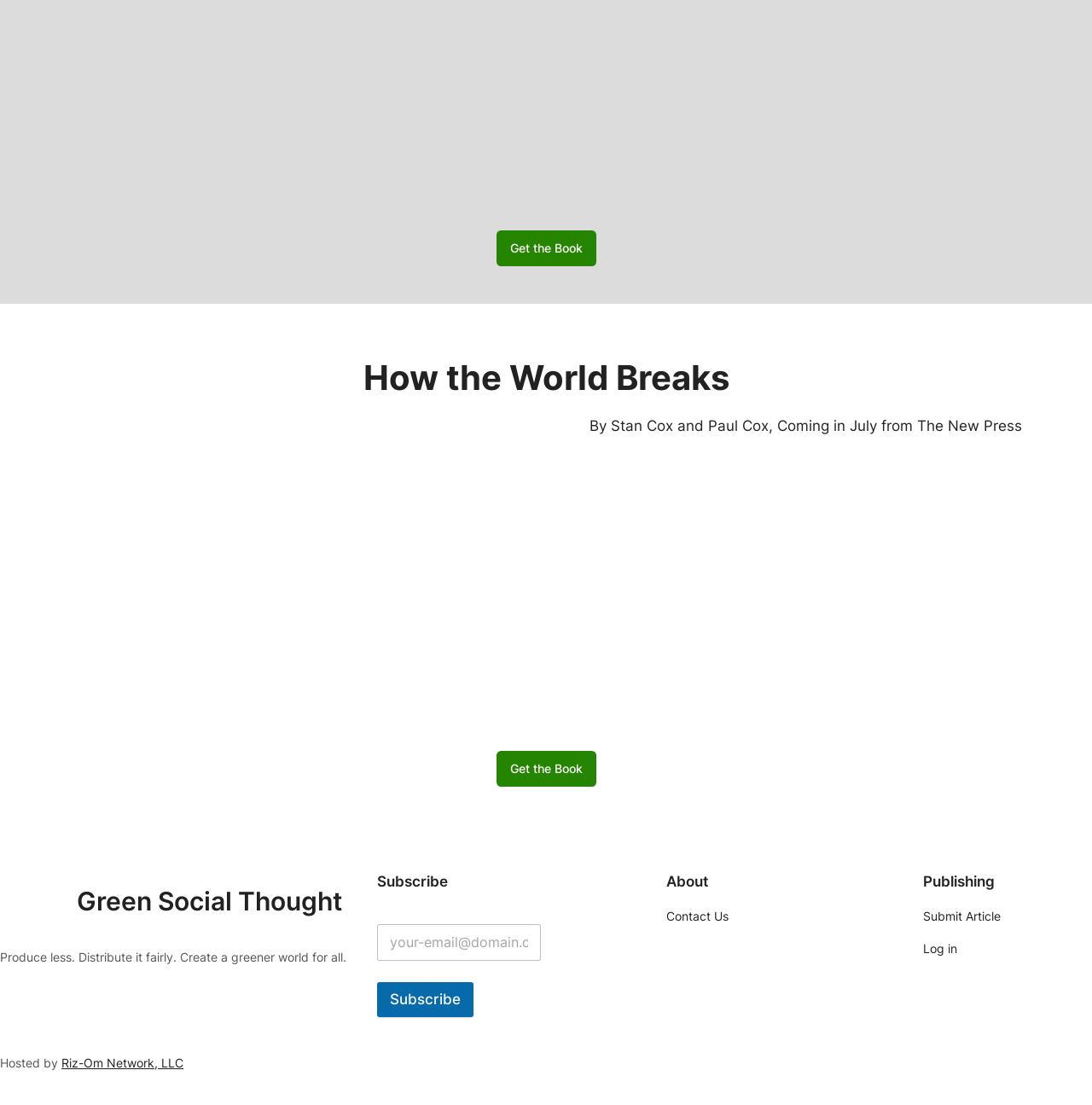Please identify the bounding box coordinates of the area I need to click to accomplish the following instruction: "Submit an article".

[0.845, 0.821, 0.916, 0.838]